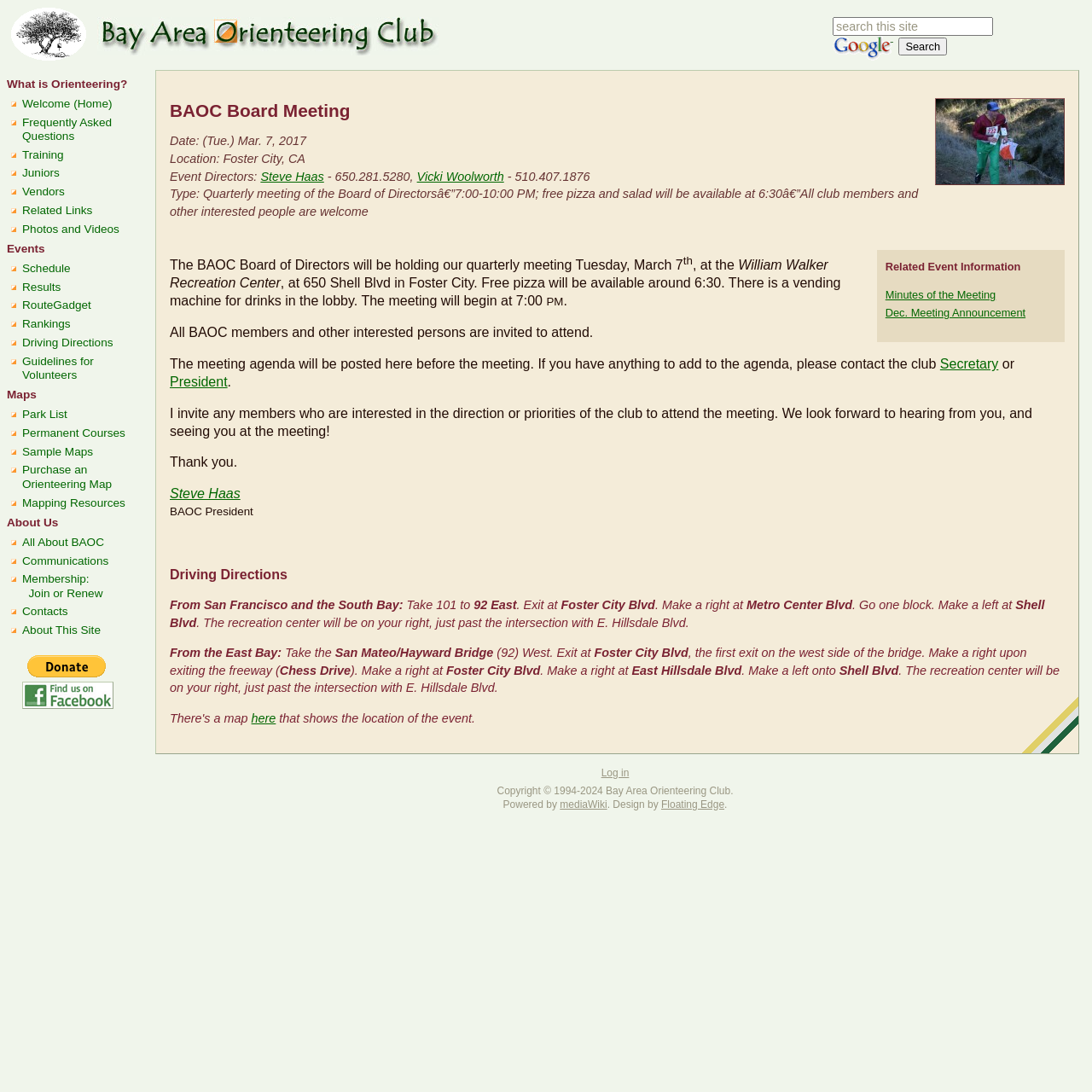Detail the various sections and features of the webpage.

The webpage is about the San Francisco Bay Area Orienteering Club, a club that organizes outdoor navigation events using maps and compasses. At the top of the page, there is a search bar with a Google logo and a "Search" button. Below the search bar, there is a BAOC logo and a heading that reads "What is Orienteering?" followed by a series of links to different sections of the website, including "Welcome (Home)", "Frequently Asked Questions", "Training", and more.

On the left side of the page, there is a navigation menu with headings such as "Events", "Maps", "About Us", and more, each with multiple links to related pages. Below the navigation menu, there is a section about an upcoming BAOC Board Meeting, including the date, location, and event directors. The meeting details are followed by a section about related event information, including links to minutes of the meeting and a meeting announcement.

The main content of the page is about the BAOC Board Meeting, including the agenda, location, and time. There is also a message from the club president inviting members to attend the meeting and share their thoughts on the direction of the club. At the bottom of the page, there is a section on driving directions to the meeting location, including instructions from San Francisco and the South Bay.

Throughout the page, there are multiple images, including the BAOC logo, a Google logo, and a photo gallery image. There are also several links to external websites, including Facebook. Overall, the page provides information about the BAOC and its events, as well as resources for members and interested individuals.